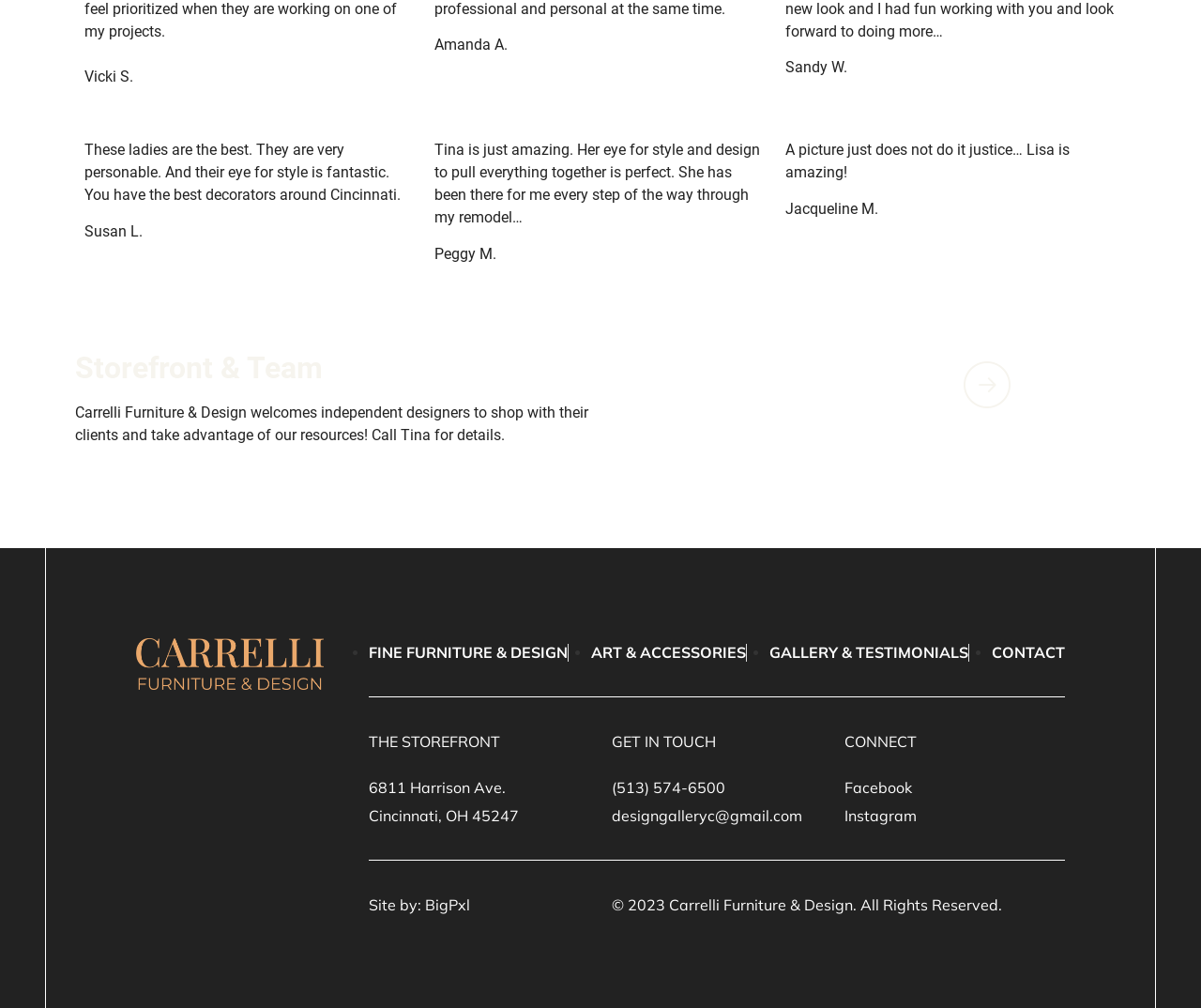Determine the bounding box coordinates for the clickable element required to fulfill the instruction: "Go to Storefront & Team page". Provide the coordinates as four float numbers between 0 and 1, i.e., [left, top, right, bottom].

[0.062, 0.347, 0.269, 0.383]